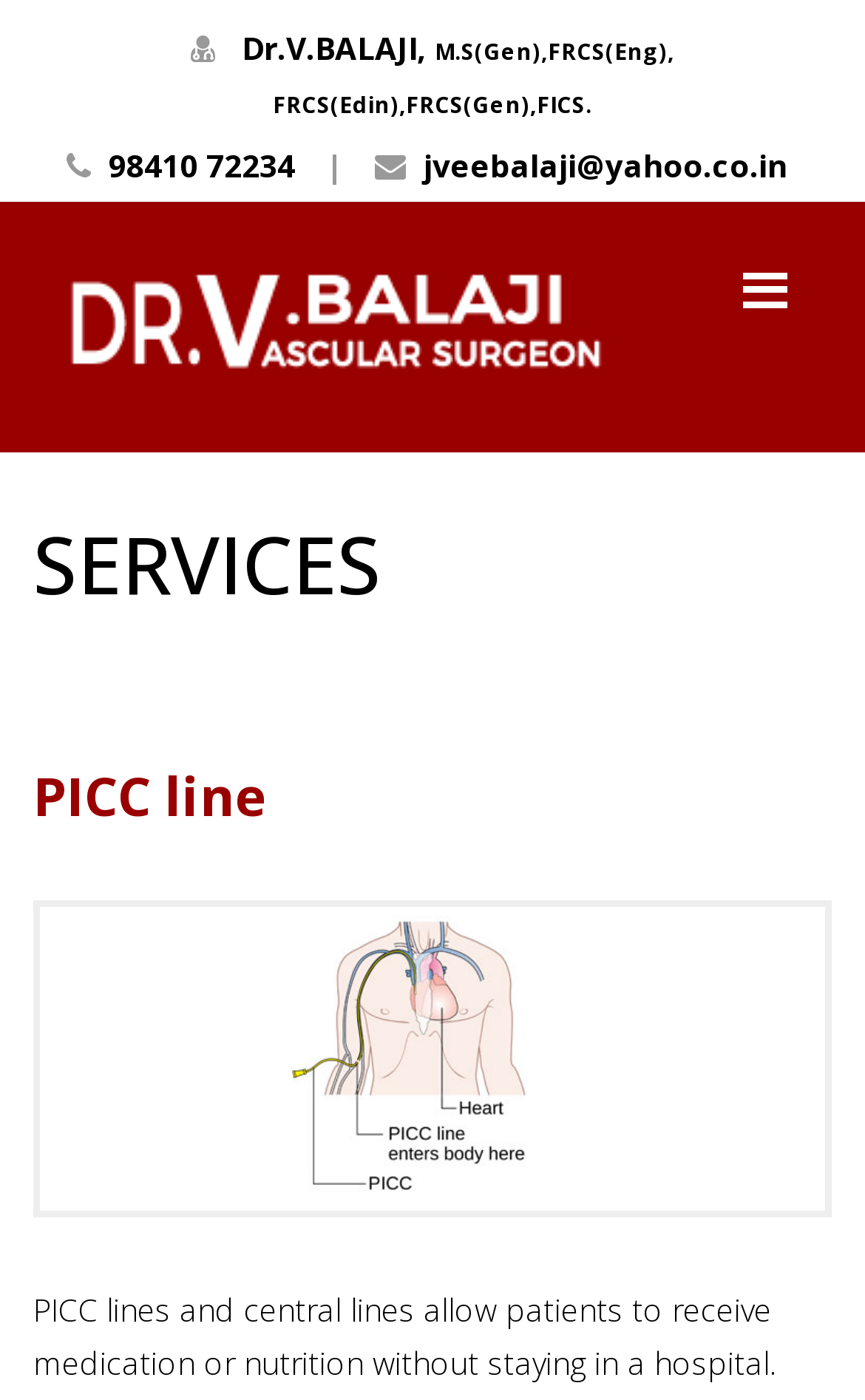Describe all visible elements and their arrangement on the webpage.

The webpage is about Dr. Venugopal Balaji, a medical professional. At the top, there is a title "Picc line treatment in chennai" followed by the doctor's name "Dr.V.BALAJI" and his credentials "M.S(Gen),FRCS(Eng), FRCS(Edin),FRCS(Gen),FICS." 

Below the title, there are two contact links, one with a phone number "98410 72234" and another with an email address "jveebalaji@yahoo.co.in". These links are separated by a vertical line. 

On the right side of the contact links, there are two more links, but their contents are not specified. 

Further down, there is a heading "SERVICES" followed by another heading "PICC line" and an image related to PICC line treatment. The image takes up a significant portion of the page, spanning from the left to the right edge.